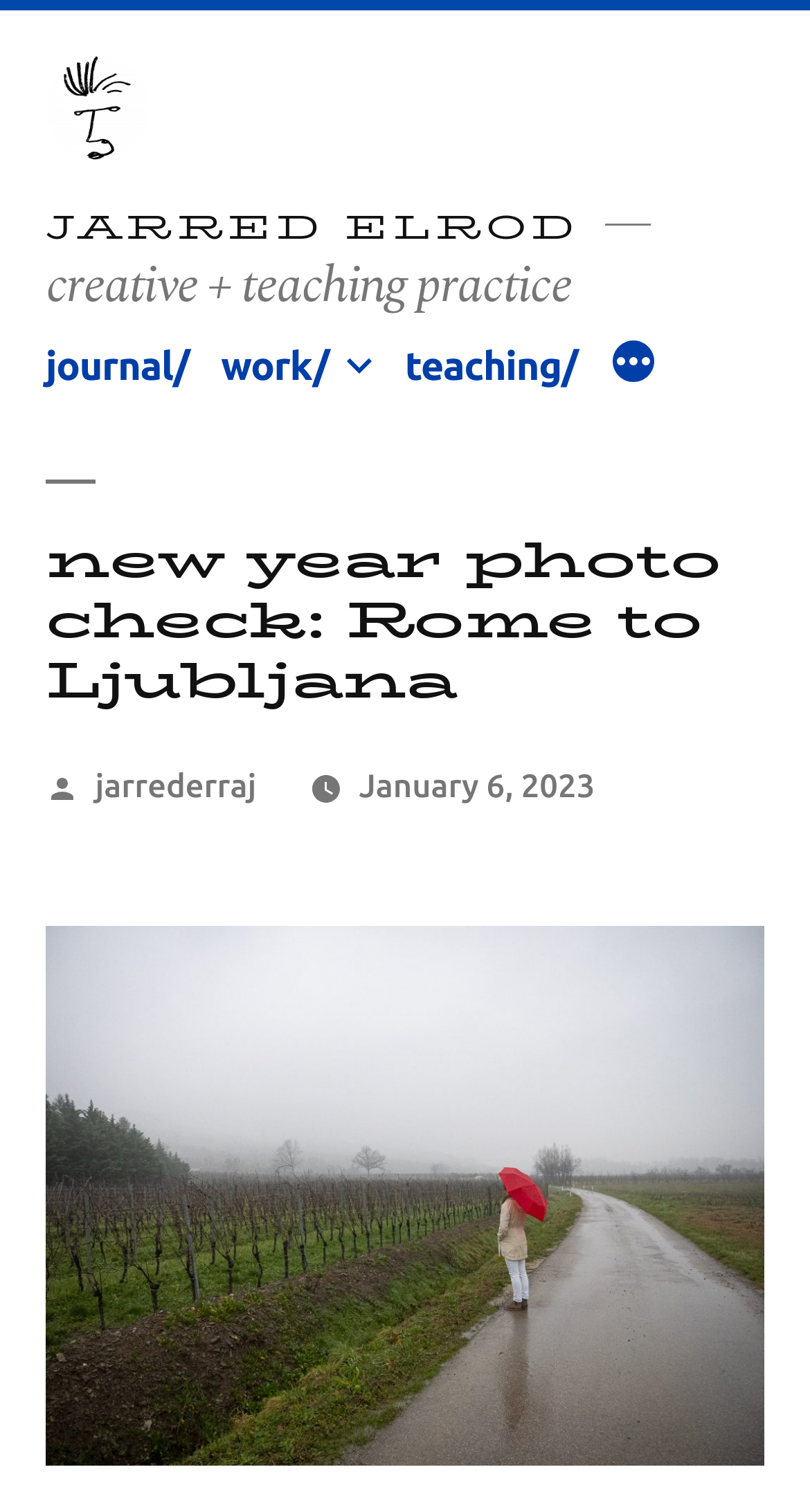Please identify the bounding box coordinates of the area that needs to be clicked to fulfill the following instruction: "check teaching."

[0.5, 0.227, 0.713, 0.257]